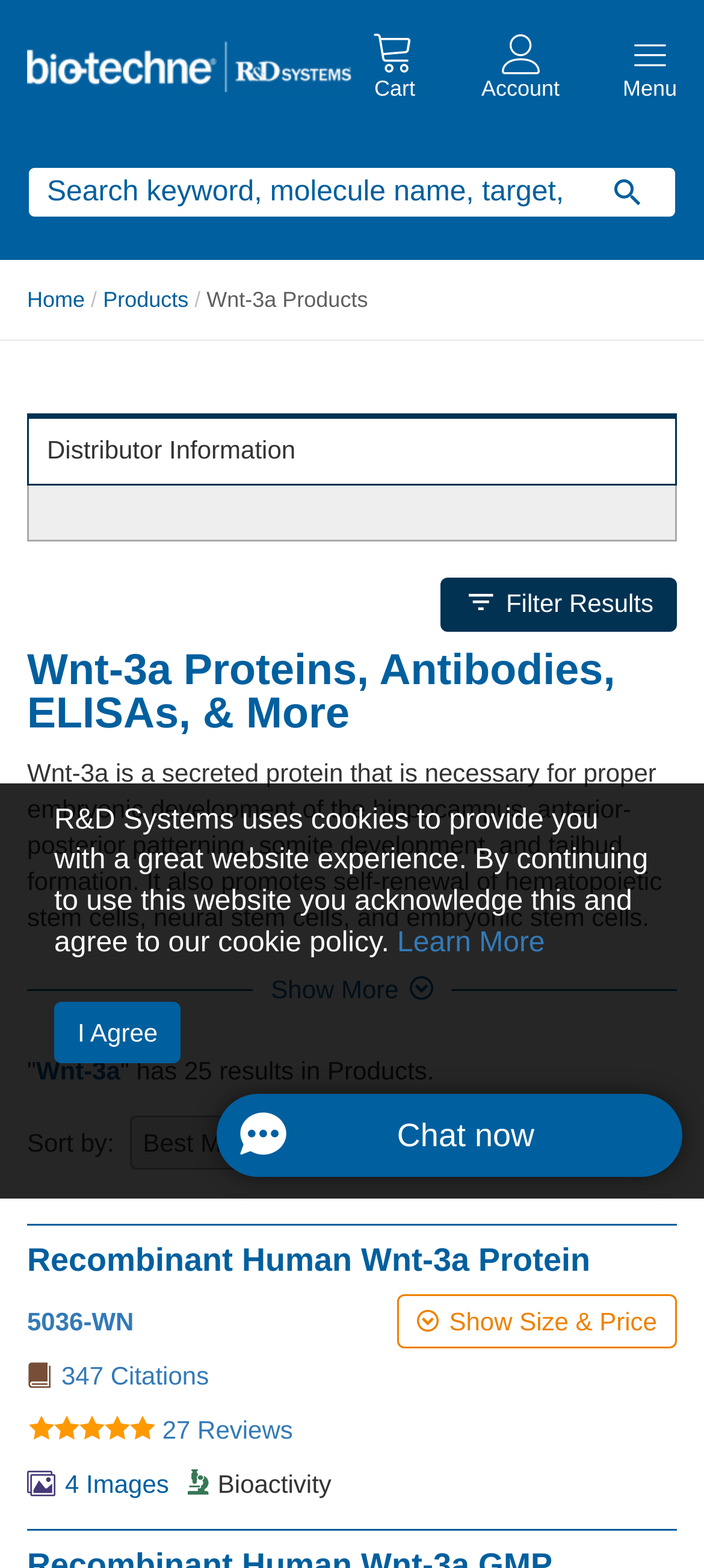Highlight the bounding box coordinates of the region I should click on to meet the following instruction: "Filter results".

[0.719, 0.375, 0.928, 0.394]